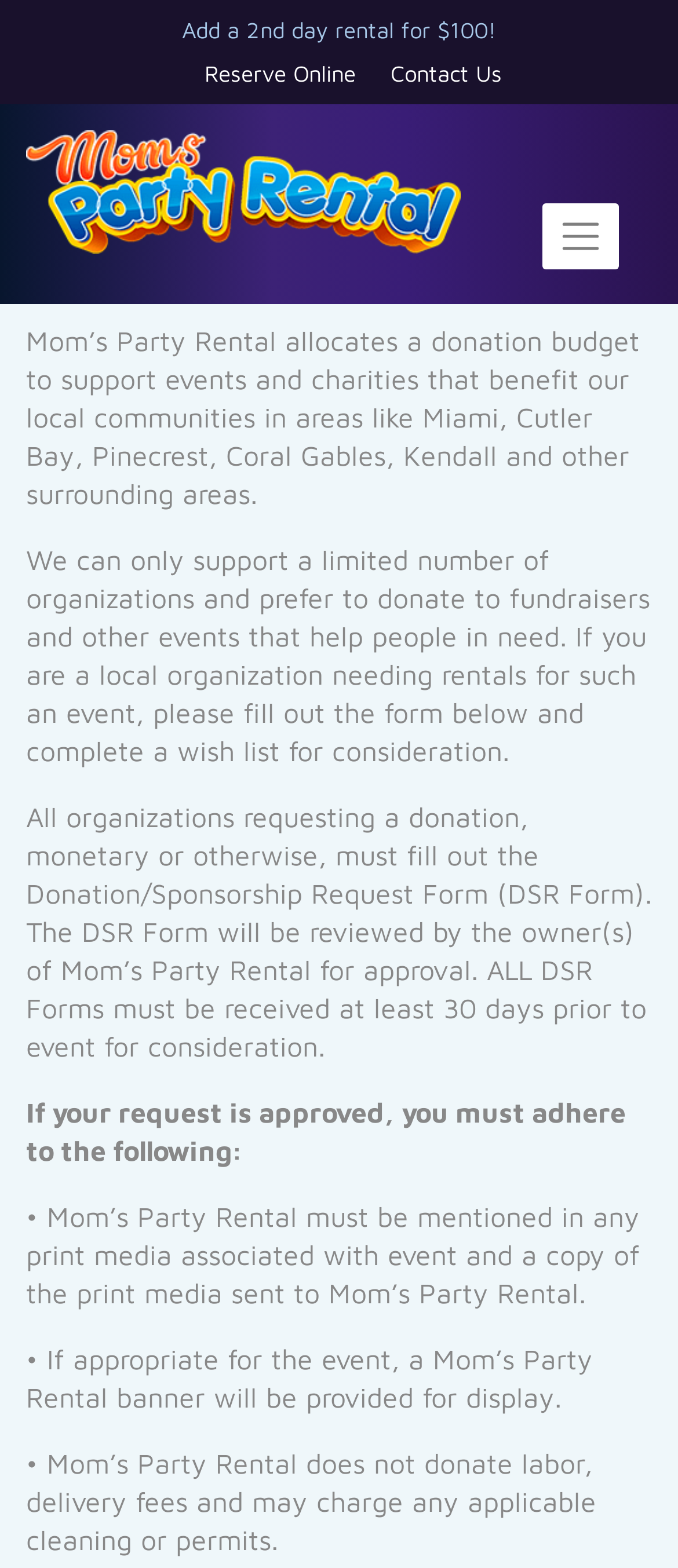Using the element description provided, determine the bounding box coordinates in the format (top-left x, top-left y, bottom-right x, bottom-right y). Ensure that all values are floating point numbers between 0 and 1. Element description: title="Mom's Party Rental"

[0.038, 0.083, 0.679, 0.196]